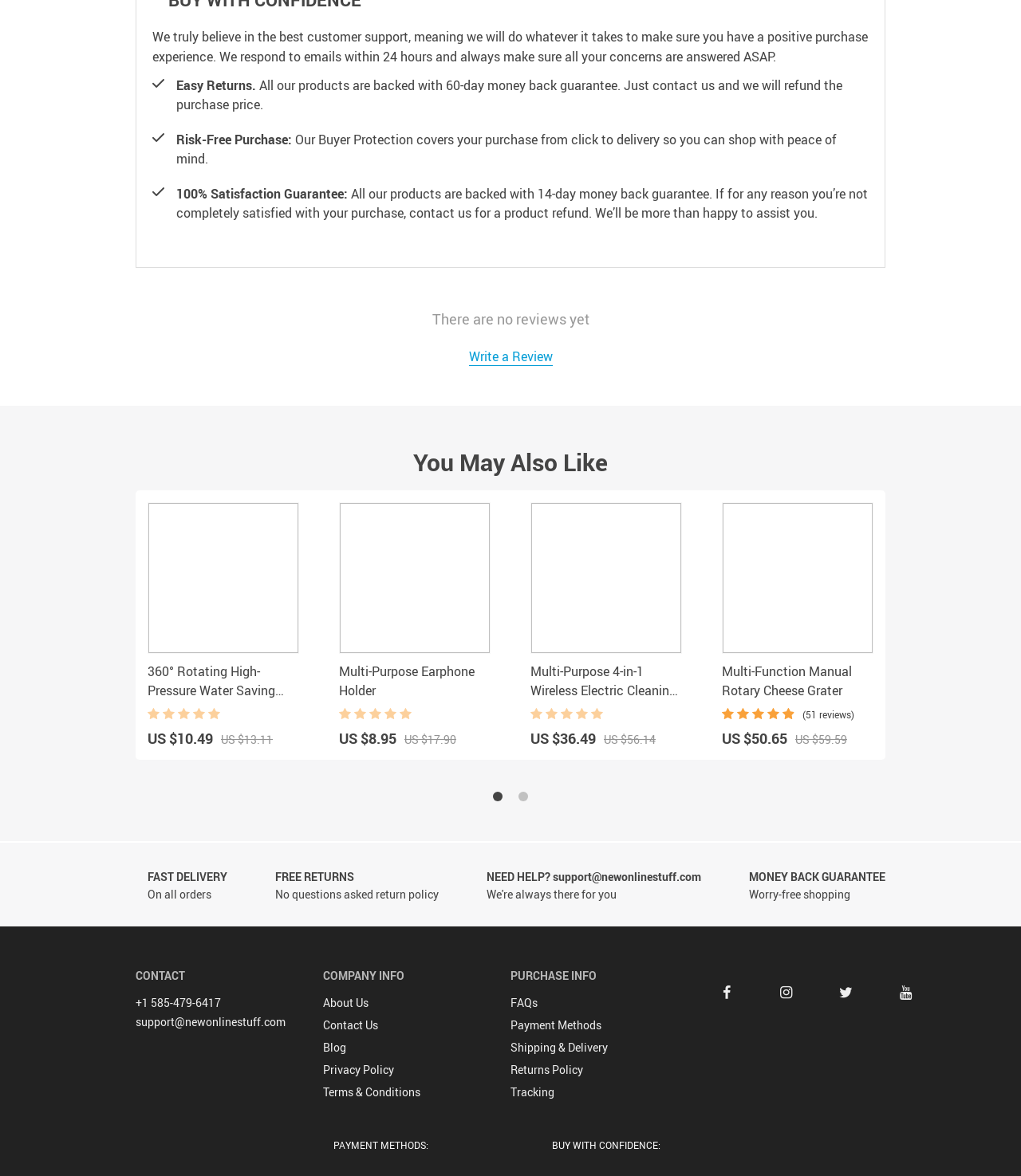Determine the bounding box coordinates for the HTML element described here: "Shipping & Delivery".

[0.5, 0.884, 0.595, 0.898]